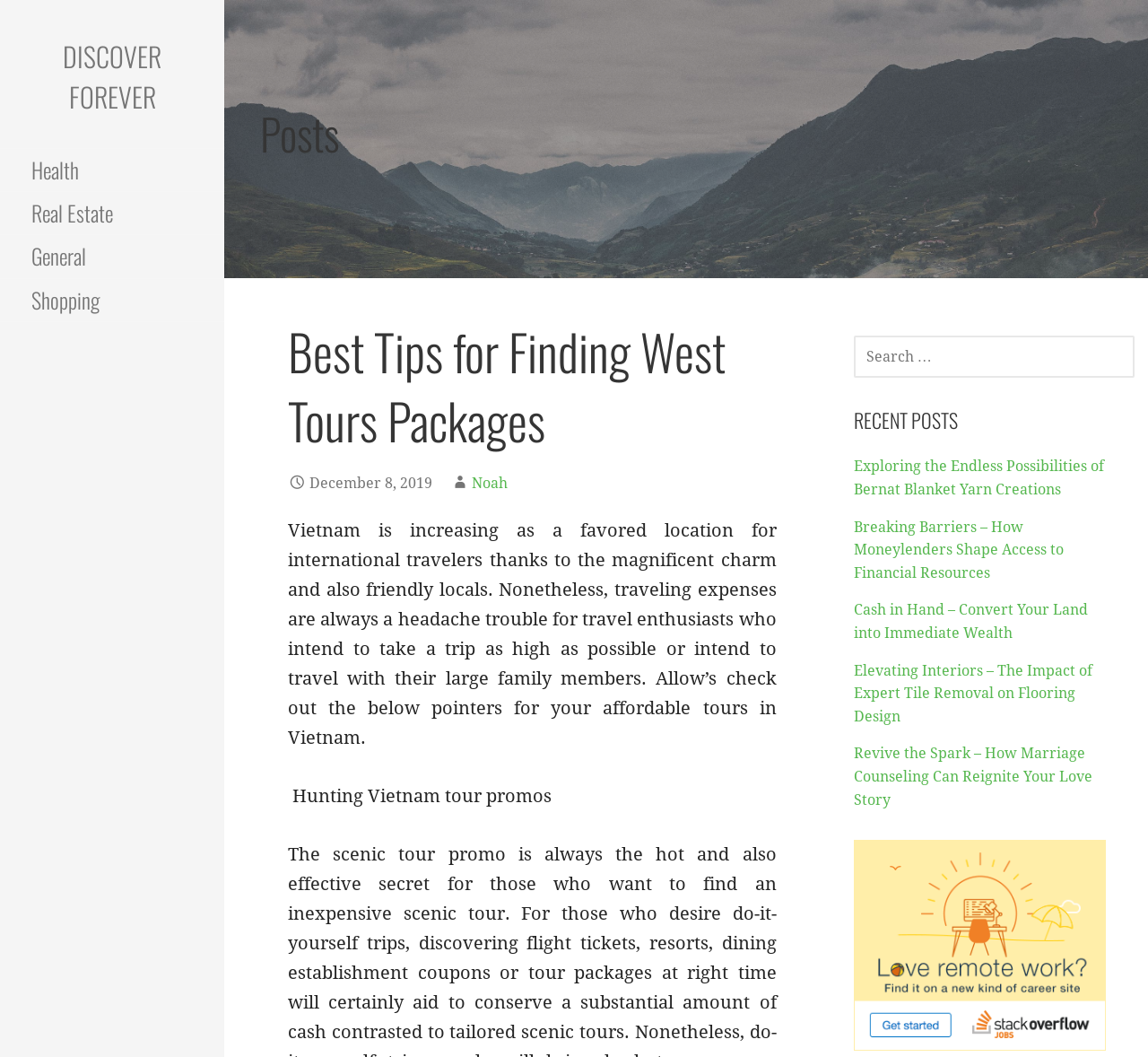What is the category of the first post?
Make sure to answer the question with a detailed and comprehensive explanation.

The first post is categorized under 'General' because the heading 'Posts' has a subheading 'Best Tips for Finding West Tours Packages' which is followed by a text describing a travel experience in Vietnam, and the category 'General' is one of the links at the top of the page.